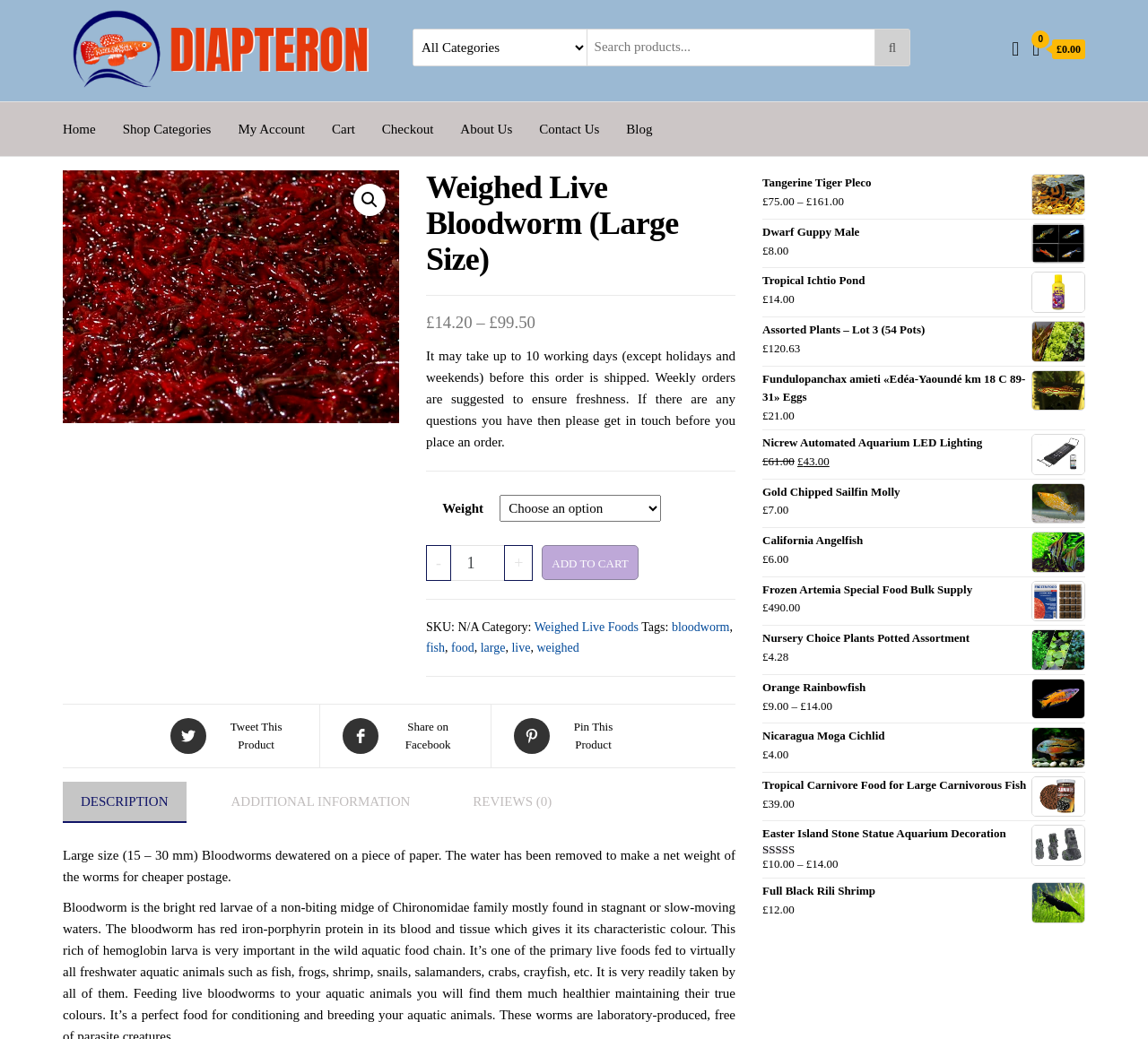Point out the bounding box coordinates of the section to click in order to follow this instruction: "View reviews".

[0.396, 0.752, 0.496, 0.79]